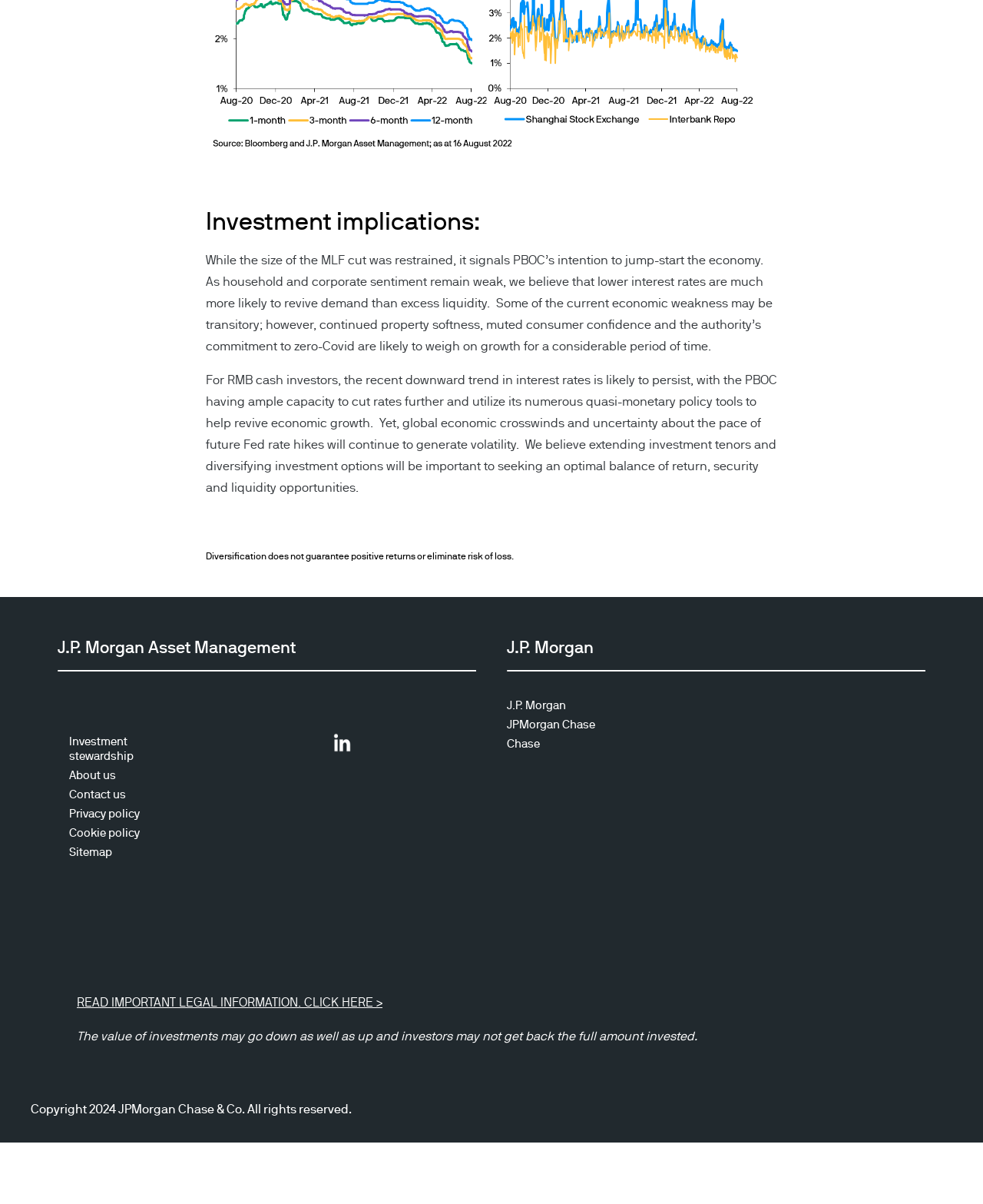Find the bounding box coordinates of the element's region that should be clicked in order to follow the given instruction: "Click on the 'Construction areas' link". The coordinates should consist of four float numbers between 0 and 1, i.e., [left, top, right, bottom].

None